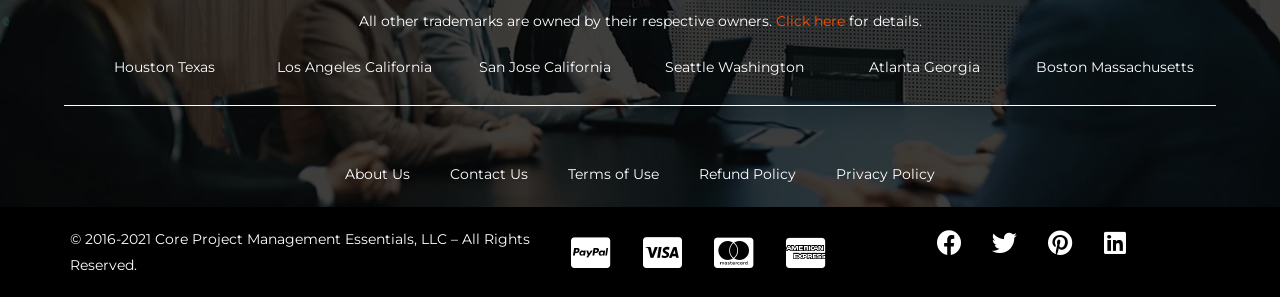Show the bounding box coordinates of the element that should be clicked to complete the task: "Click on Contact Us".

[0.336, 0.51, 0.428, 0.665]